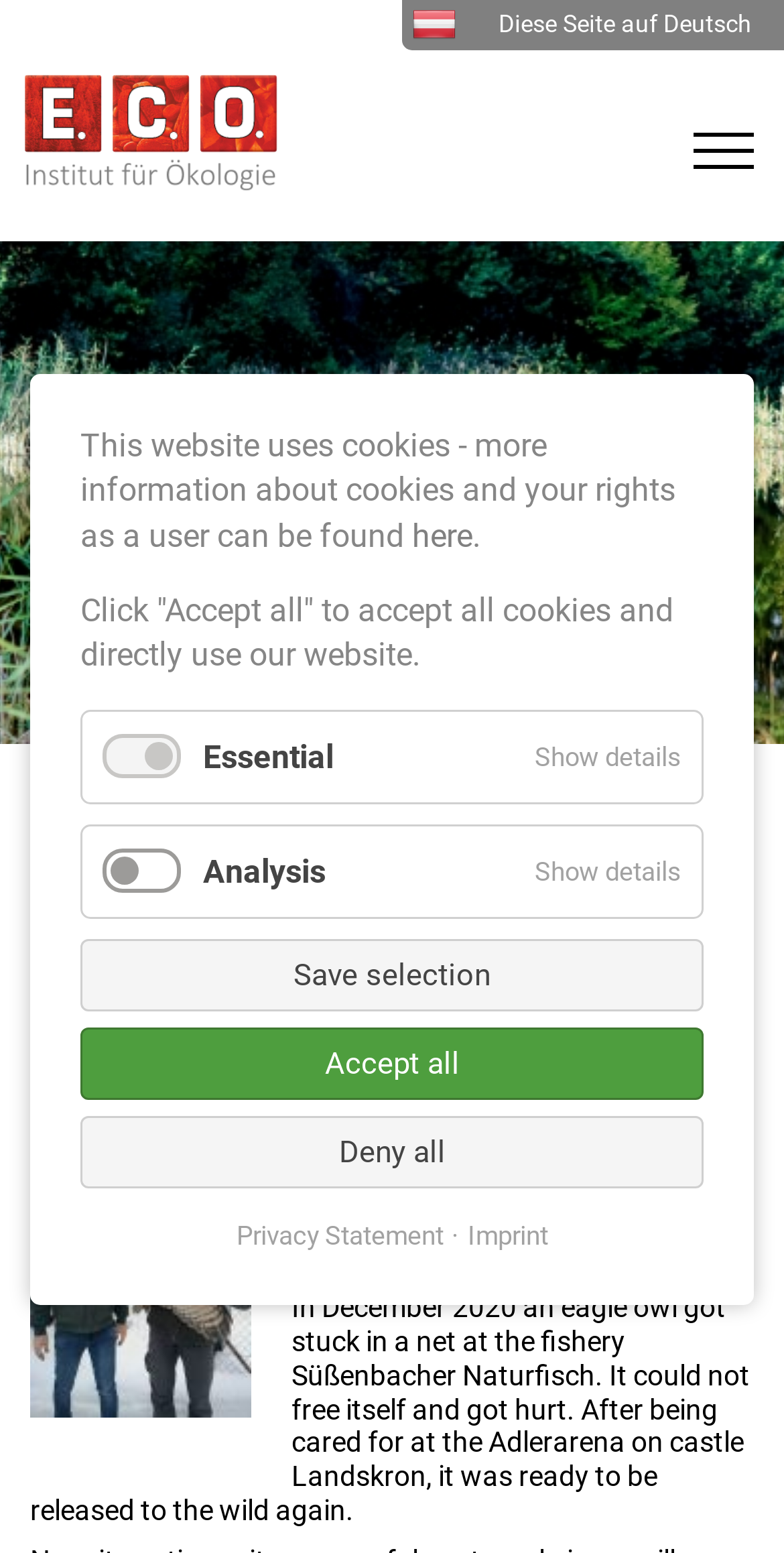Locate the bounding box coordinates of the UI element described by: "Accept all". The bounding box coordinates should consist of four float numbers between 0 and 1, i.e., [left, top, right, bottom].

[0.103, 0.662, 0.897, 0.709]